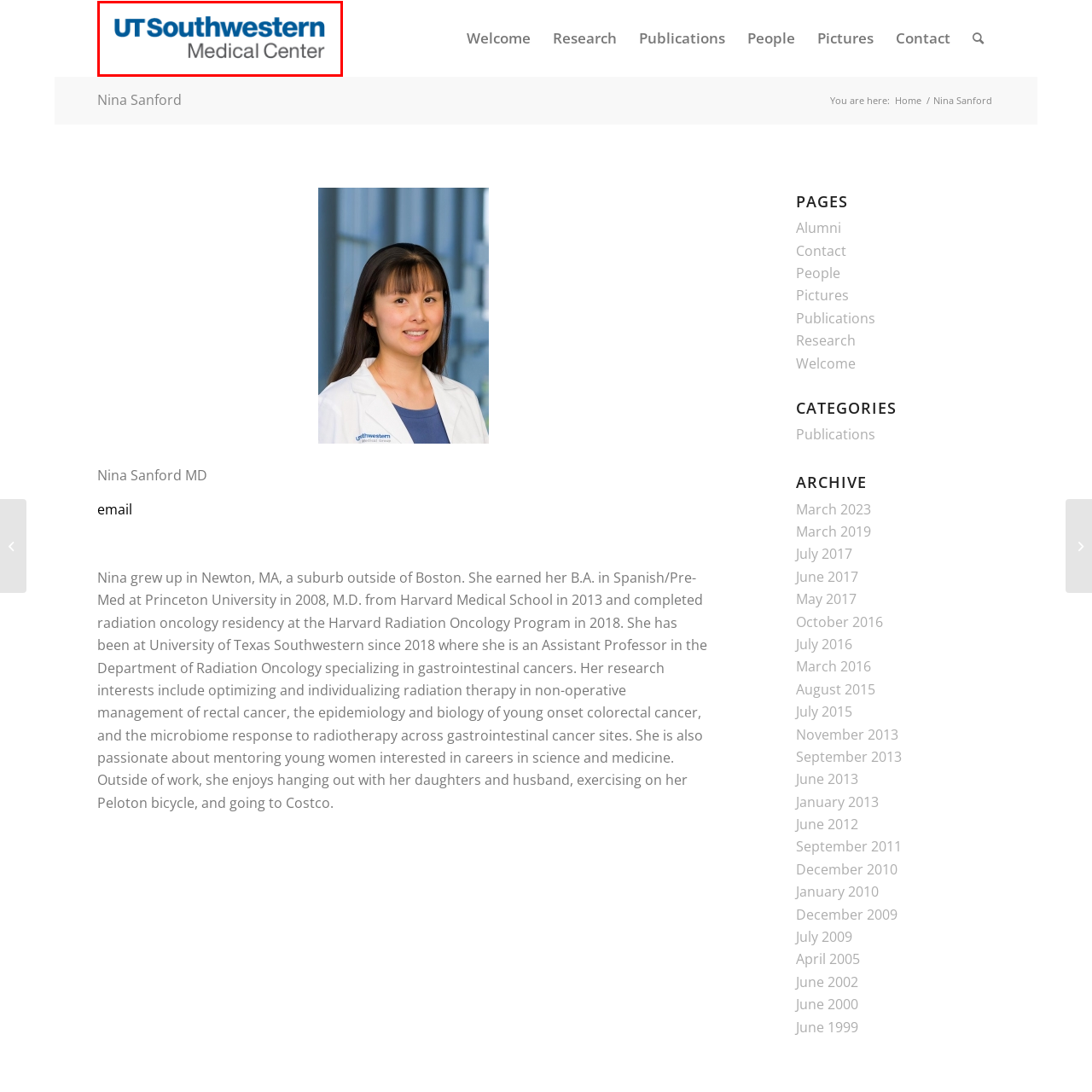Generate a detailed description of the image highlighted within the red border.

The image showcases the logo of the UT Southwestern Medical Center, prominently displayed in blue and gray. "UT Southwestern" is emphasized in a bold, deep blue font, while "Medical Center" is rendered in a lighter gray, creating a clean and professional appearance. This logo symbolizes the institution's commitment to healthcare, research, and education in the medical field. It reflects the center's reputation as a leading academic medical institution, dedicated to patient care, innovative research, and training healthcare professionals.